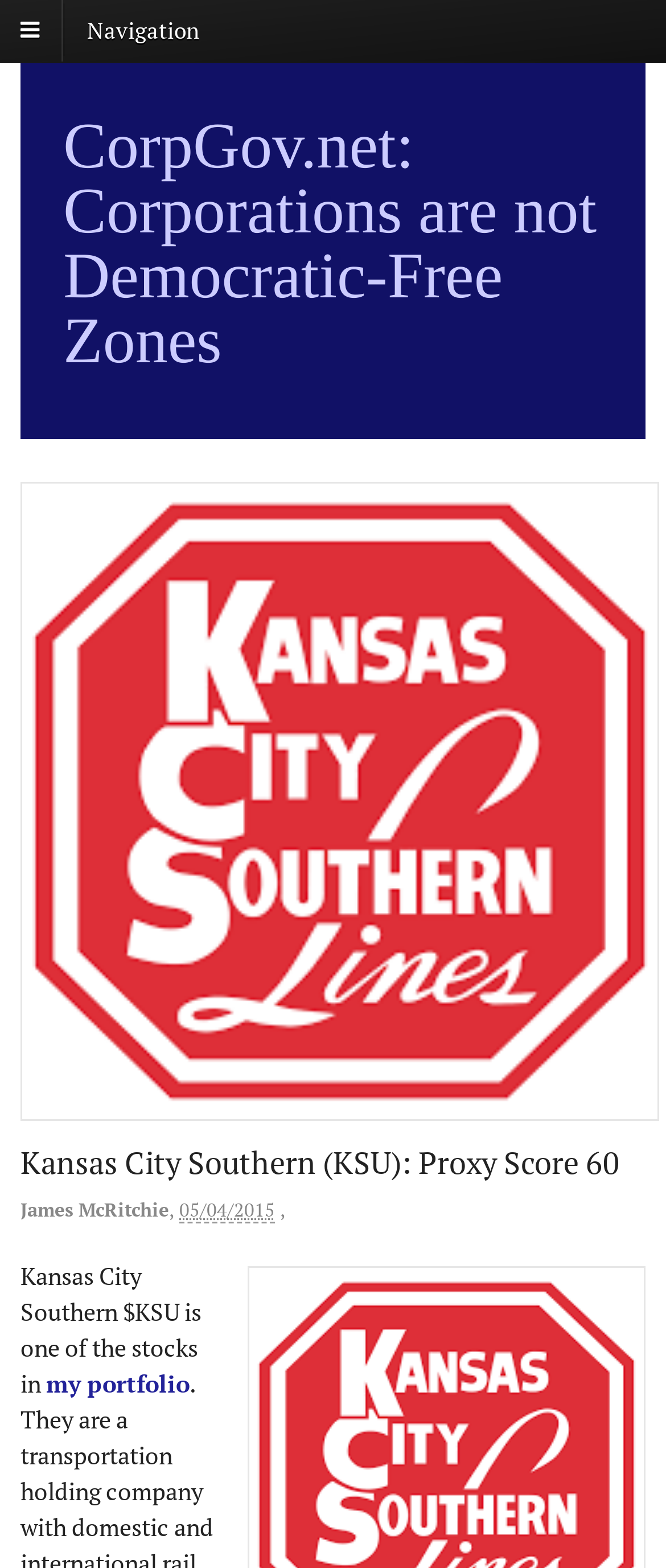Please predict the bounding box coordinates (top-left x, top-left y, bottom-right x, bottom-right y) for the UI element in the screenshot that fits the description: my portfolio

[0.069, 0.872, 0.285, 0.892]